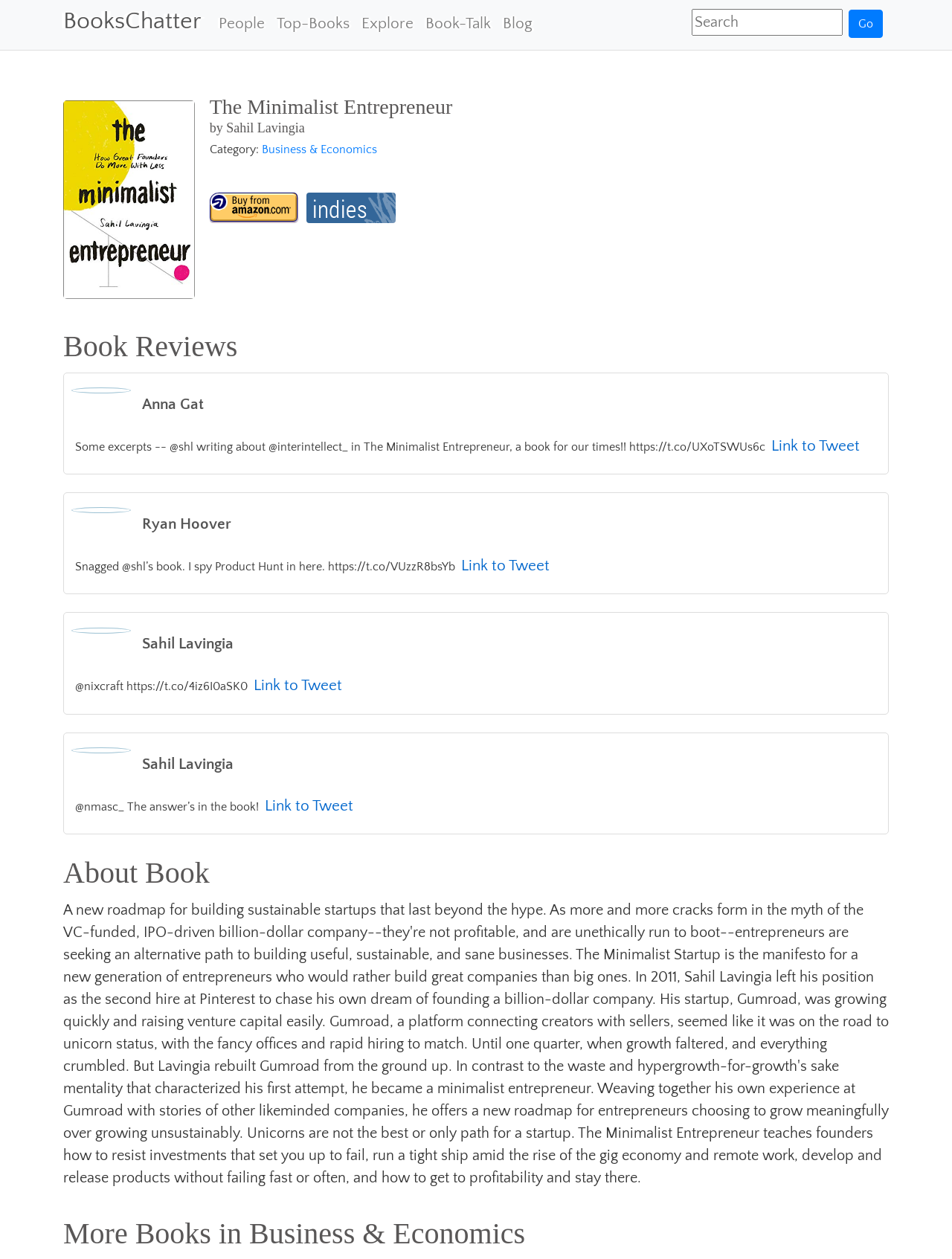Construct a comprehensive description capturing every detail on the webpage.

This webpage is a book review page for "The Minimalist Entrepreneur" by Sahil Lavingia. At the top, there is a navigation bar with six links: "BooksChatter", "People", "Top-Books", "Explore", "Book-Talk", and "Blog". On the right side of the navigation bar, there is a search box with a "Go" button.

Below the navigation bar, there is a large section dedicated to the book. It features an image of the book cover on the left, and on the right, there are three headings: the book title, the author's name, and a category label "Business & Economics" which is a link. Underneath, there is a toolbar with two links to the book.

The main content of the page is a collection of book reviews and tweets from various users. There are five sections, each featuring a user's profile picture, their name, and a quote or tweet about the book. The users mentioned are Anna Gat, Ryan Hoover, and Sahil Lavingia. Each section also includes a "Link to Tweet" button.

At the bottom of the page, there are two headings: "About Book" and "More Books in Business & Economics".